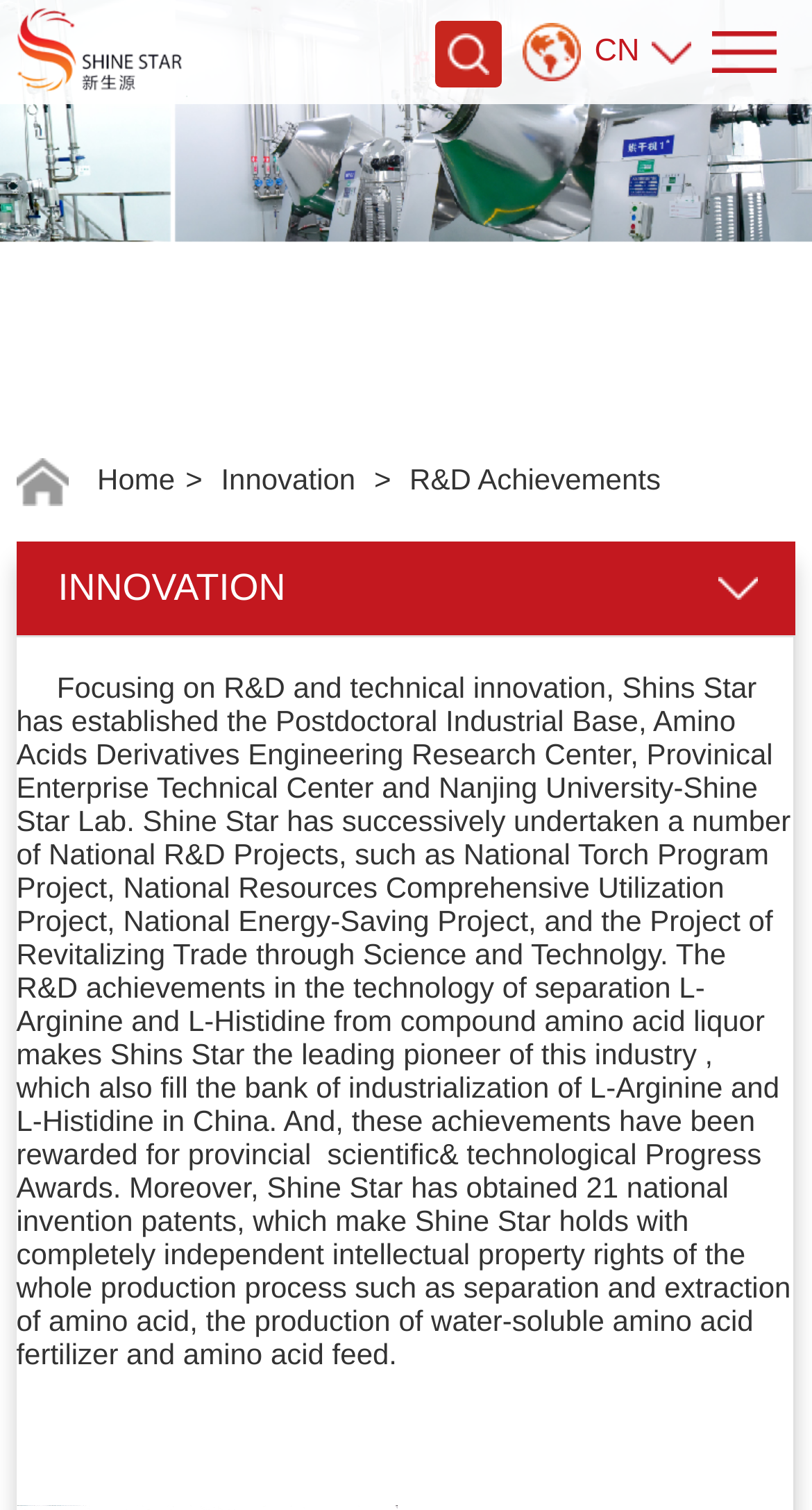Utilize the information from the image to answer the question in detail:
What is the company's achievement in the technology of separation?

According to the webpage, the company's R&D achievements in the technology of separation L-Arginine and L-Histidine from compound amino acid liquor make it the leading pioneer of this industry.